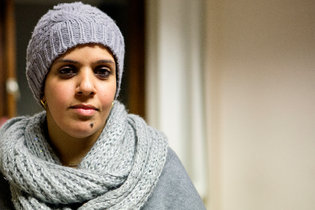Reply to the question with a single word or phrase:
Why does Esraa al-Horani push a cupboard against her door at night?

For safety